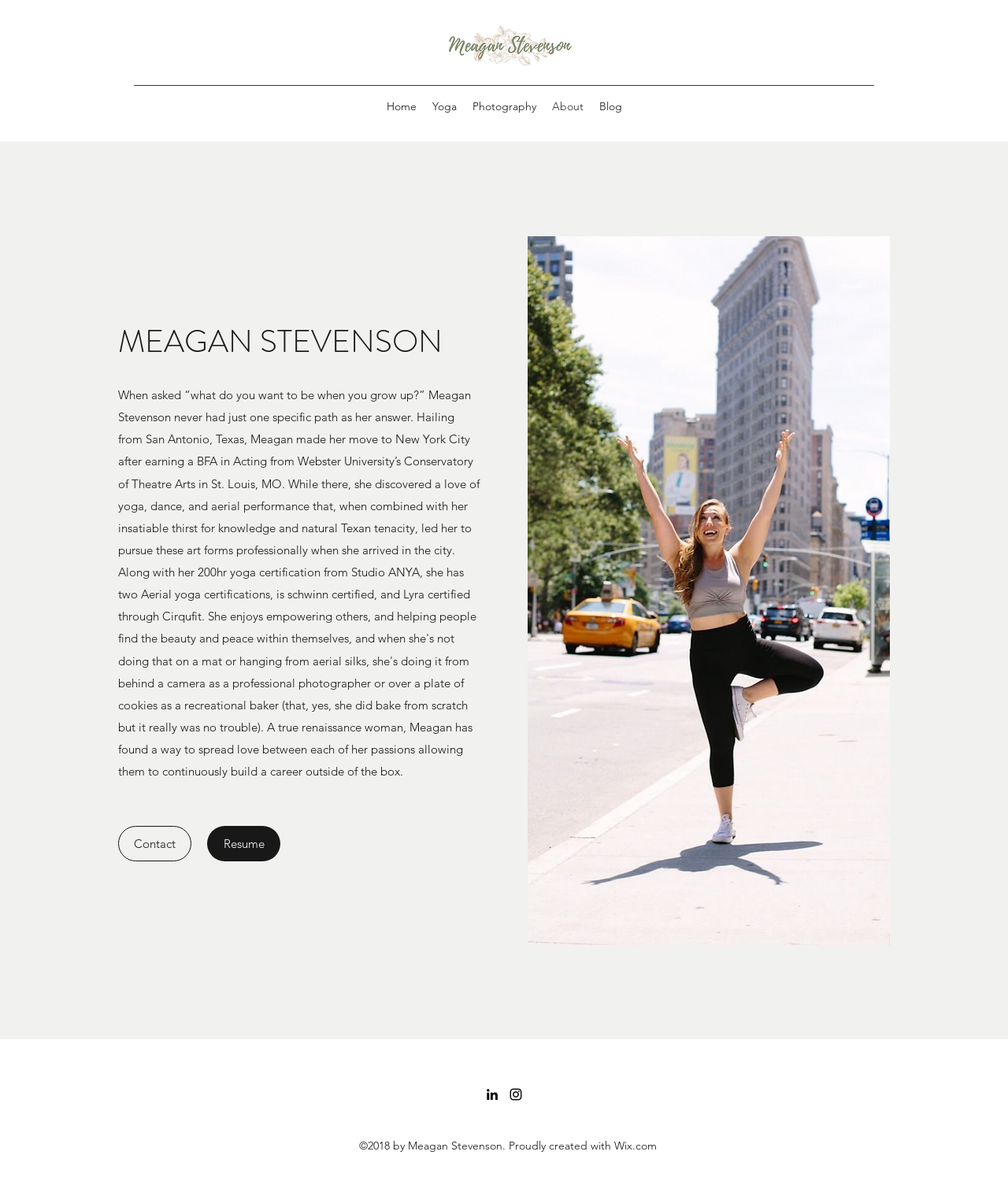Answer with a single word or phrase: 
What is the name of the person on this webpage?

Meagan Stevenson